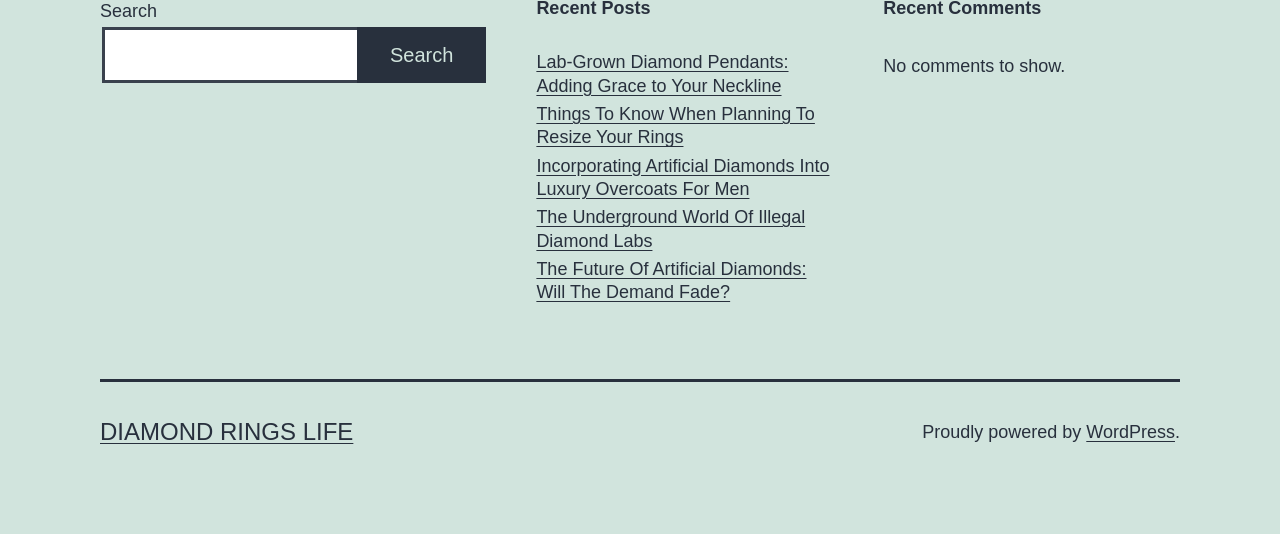What platform is this website built on? Using the information from the screenshot, answer with a single word or phrase.

WordPress